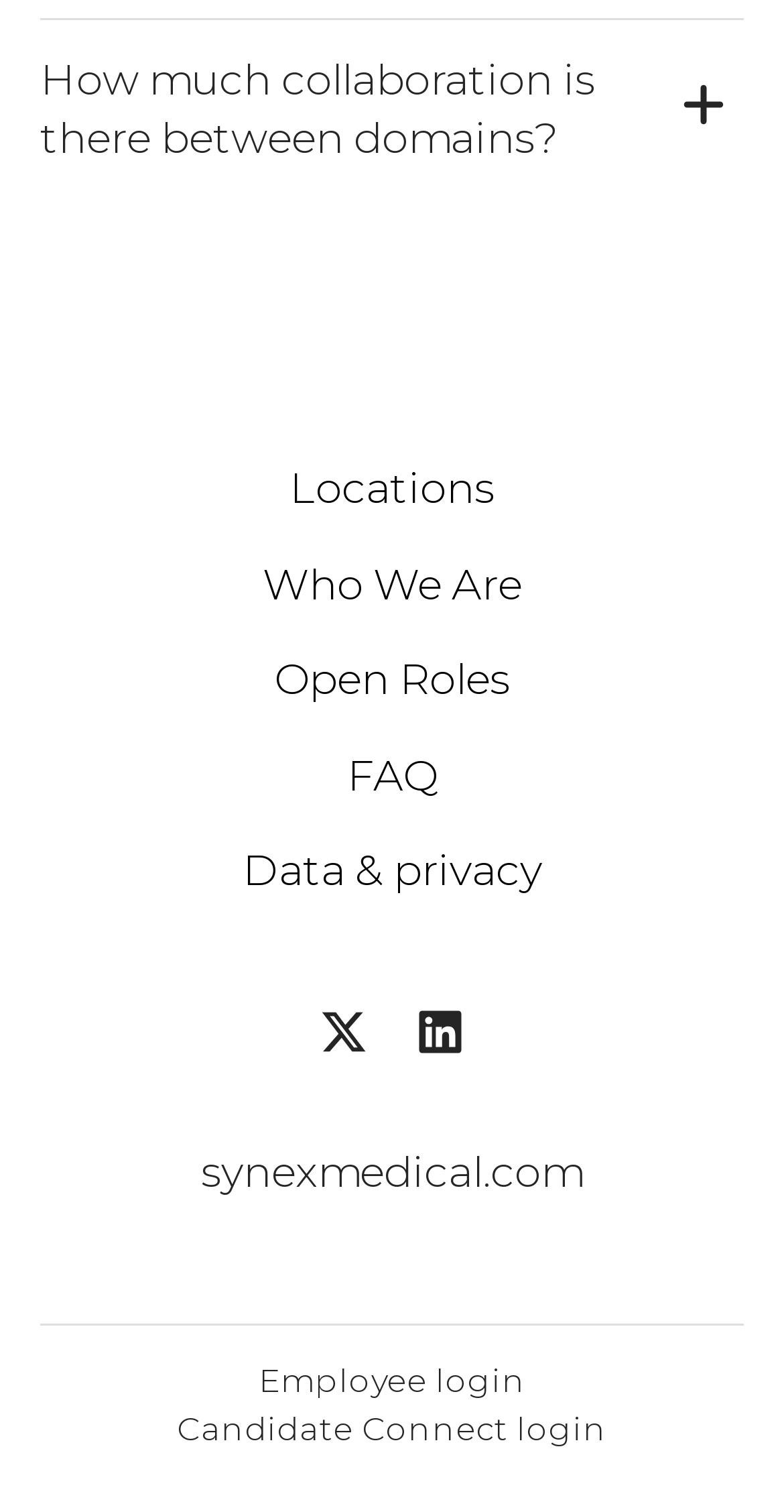Locate the bounding box coordinates of the area that needs to be clicked to fulfill the following instruction: "Go to the 'Who We Are' page". The coordinates should be in the format of four float numbers between 0 and 1, namely [left, top, right, bottom].

[0.268, 0.36, 0.732, 0.413]